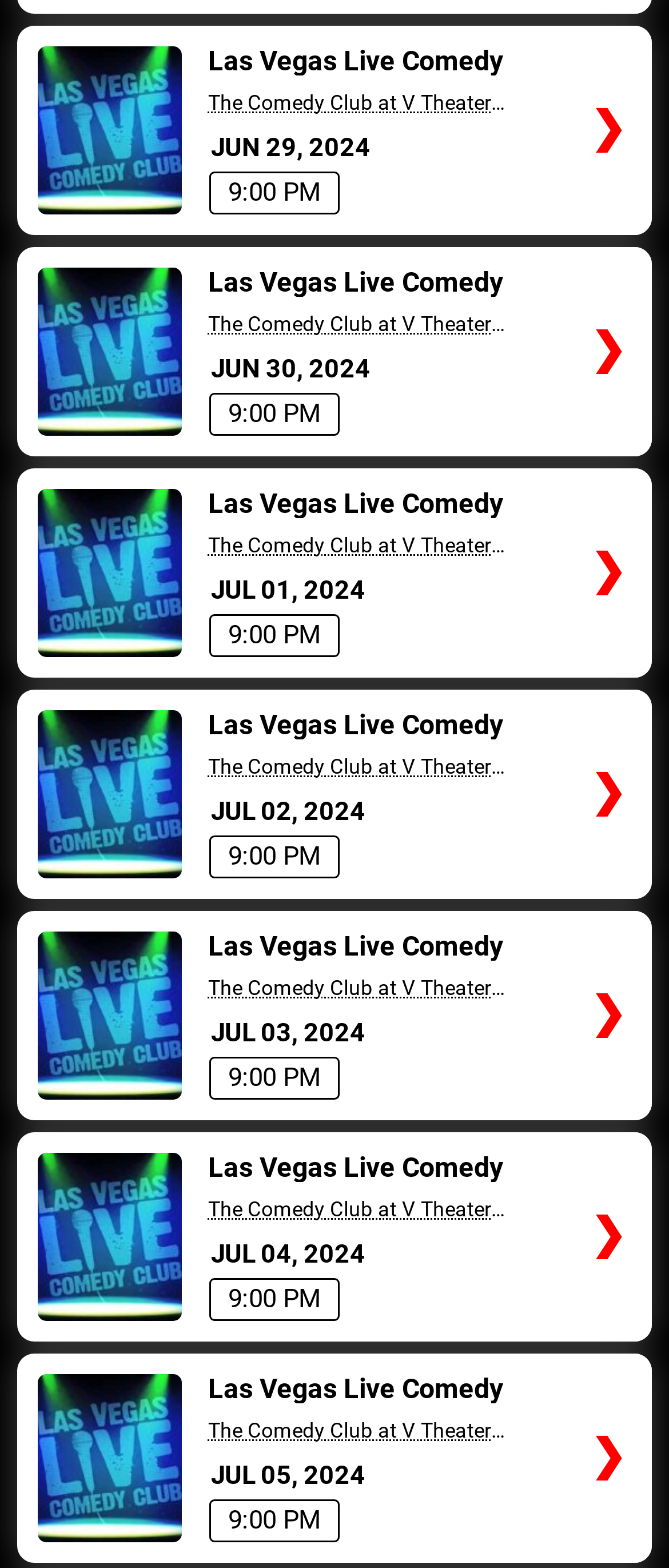Please indicate the bounding box coordinates of the element's region to be clicked to achieve the instruction: "Visit the Tax Freedom Project". Provide the coordinates as four float numbers between 0 and 1, i.e., [left, top, right, bottom].

None